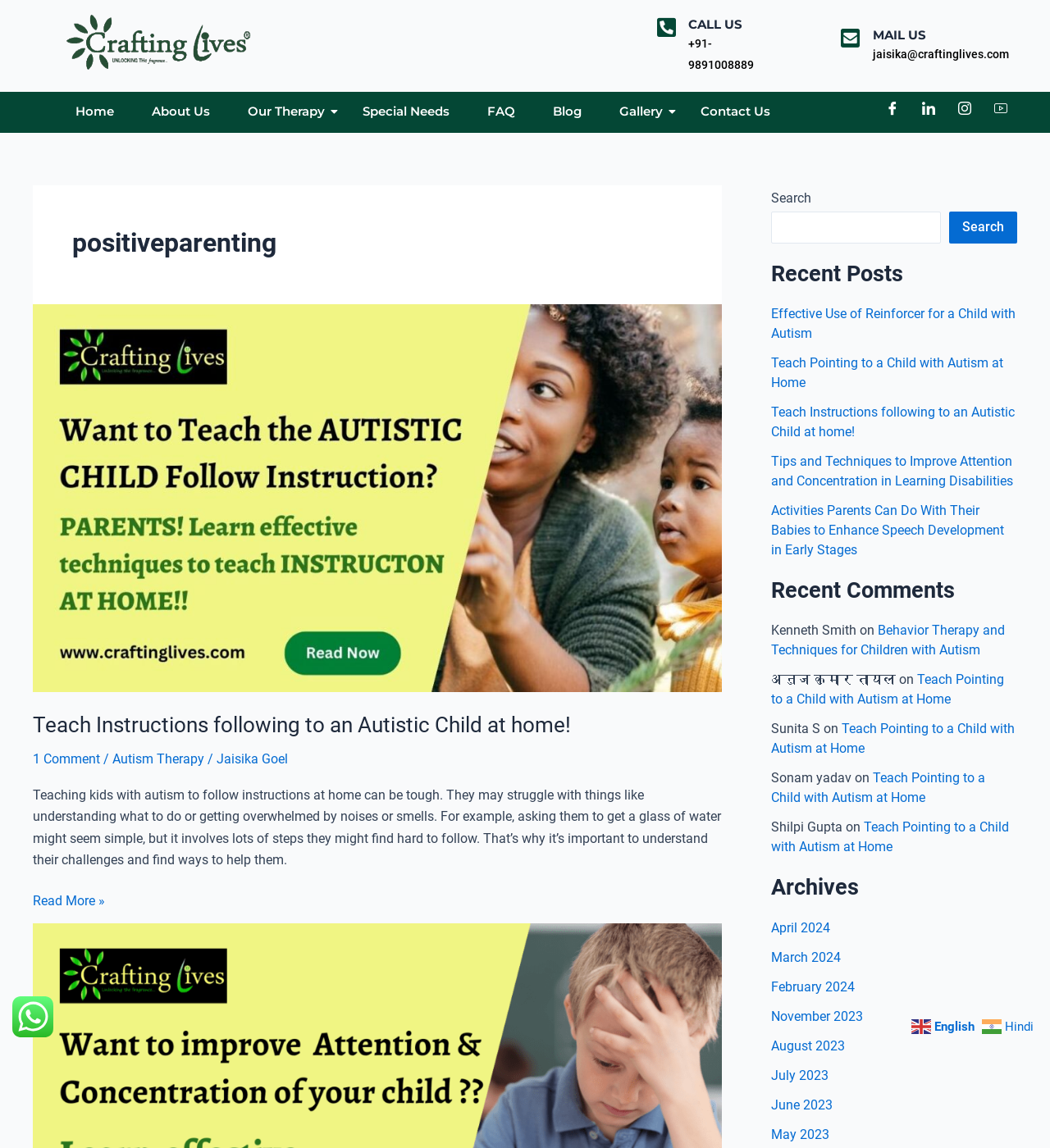Please provide a brief answer to the question using only one word or phrase: 
What is the name of the website?

Crafting Lives